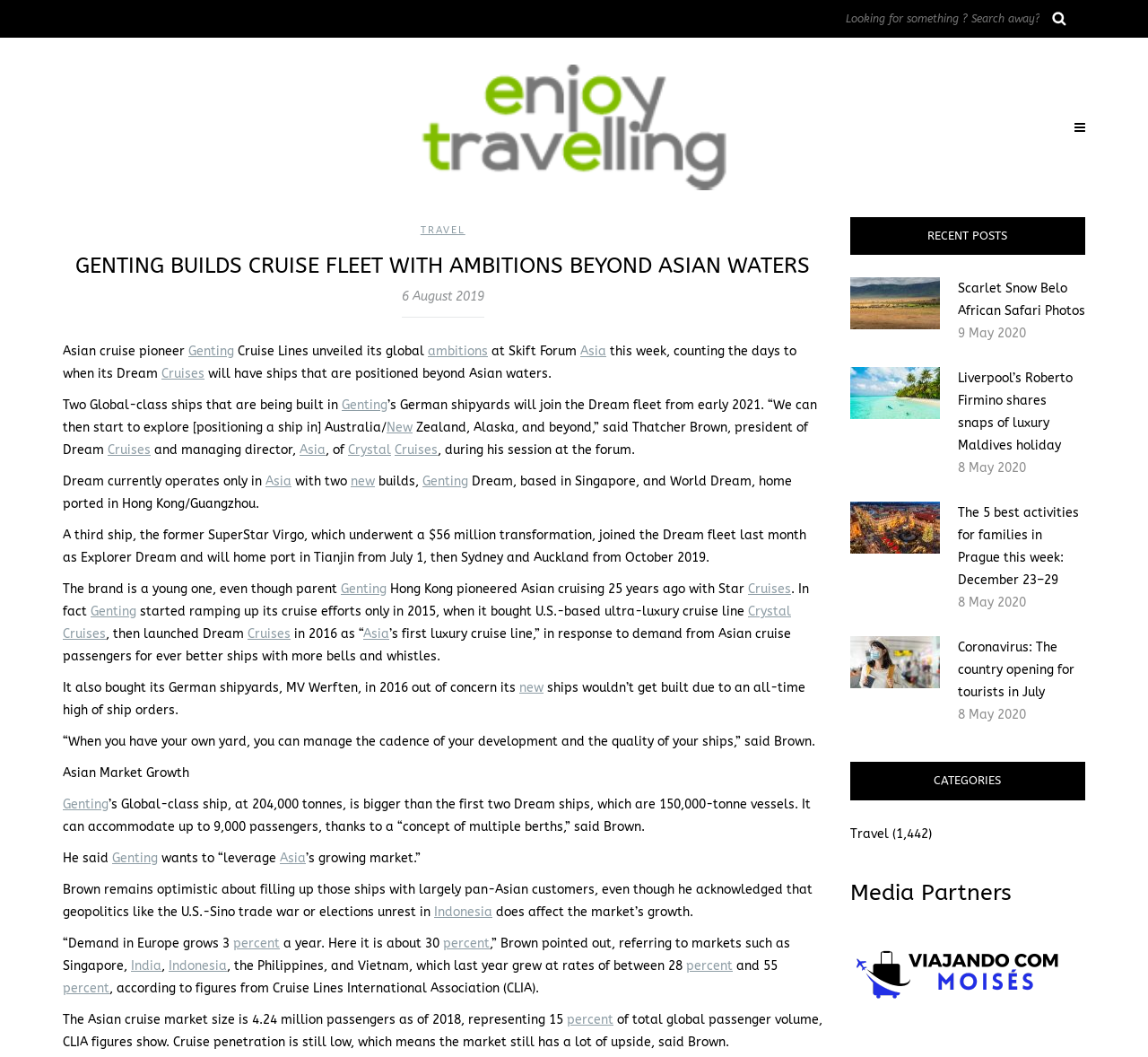Please answer the following question using a single word or phrase: 
What is Genting building?

Cruise fleet